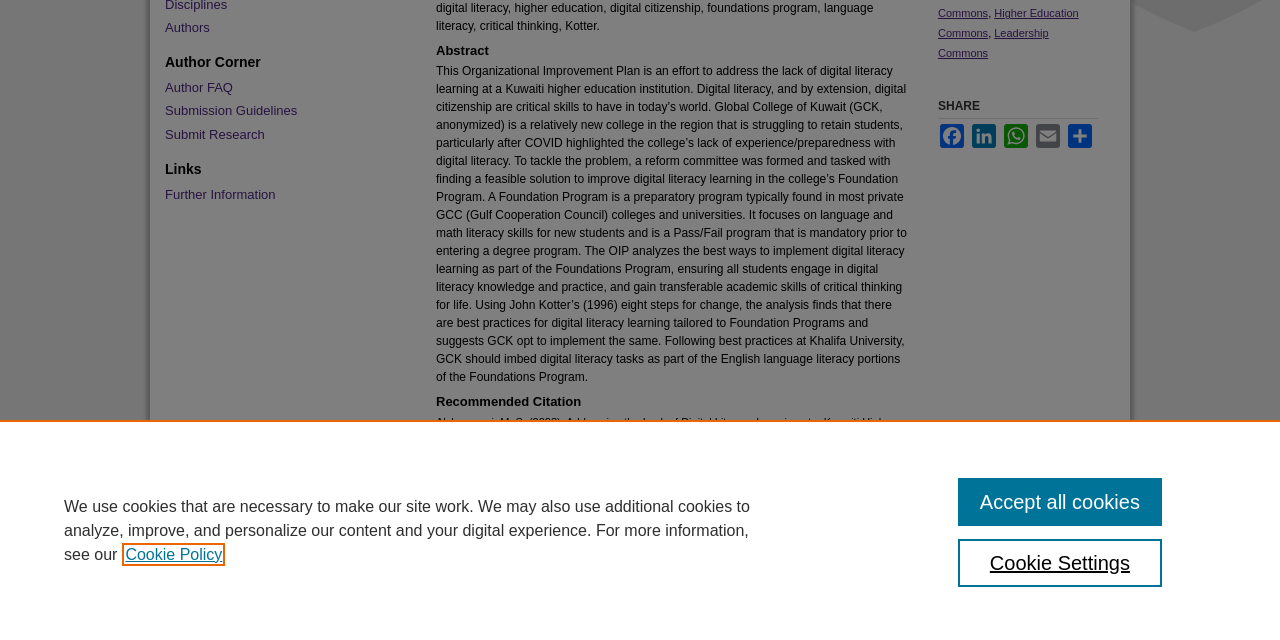Please determine the bounding box coordinates for the UI element described as: "Accept all cookies".

[0.748, 0.747, 0.908, 0.822]